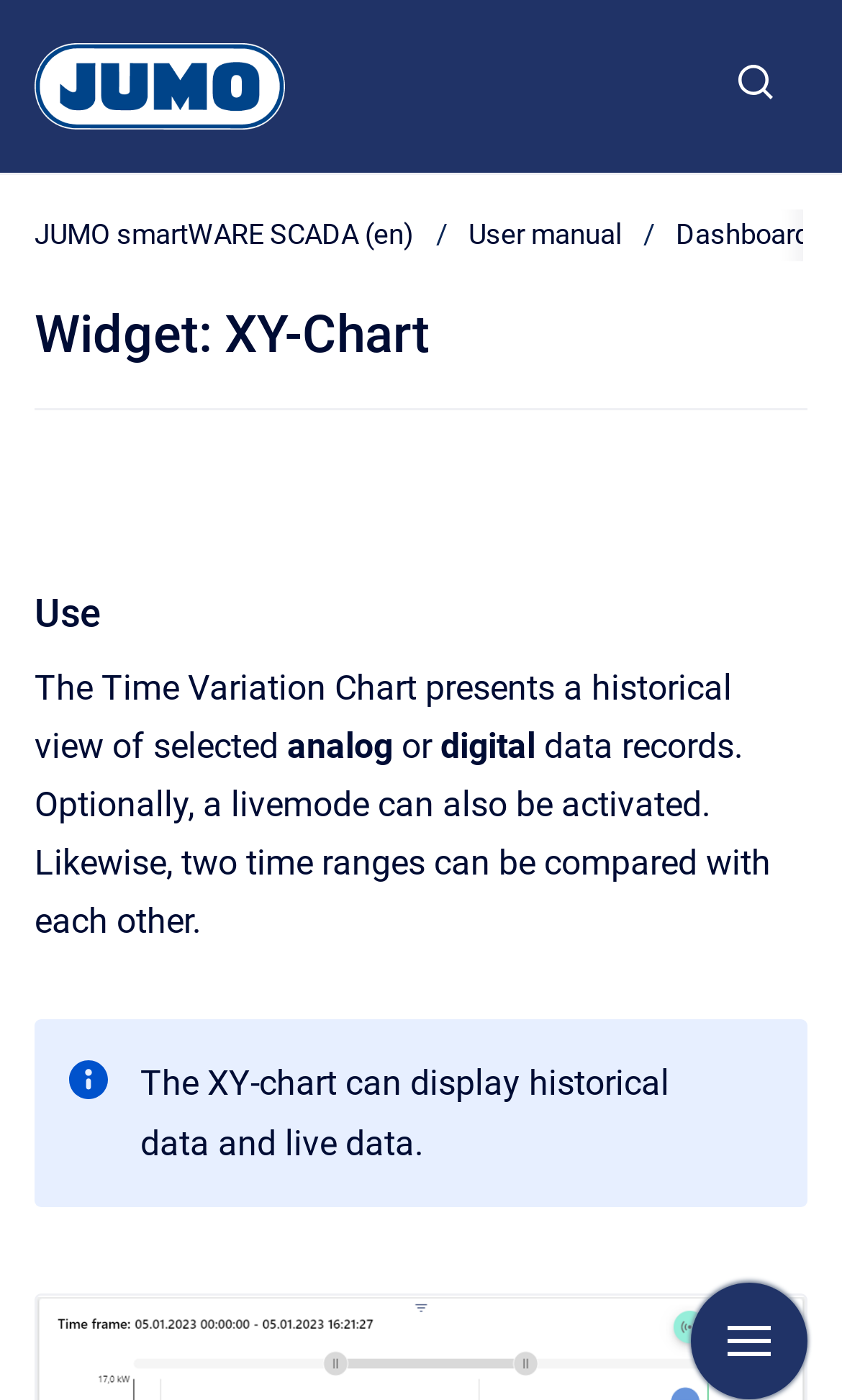How many buttons are available in the top-right corner?
Based on the image, give a concise answer in the form of a single word or short phrase.

2